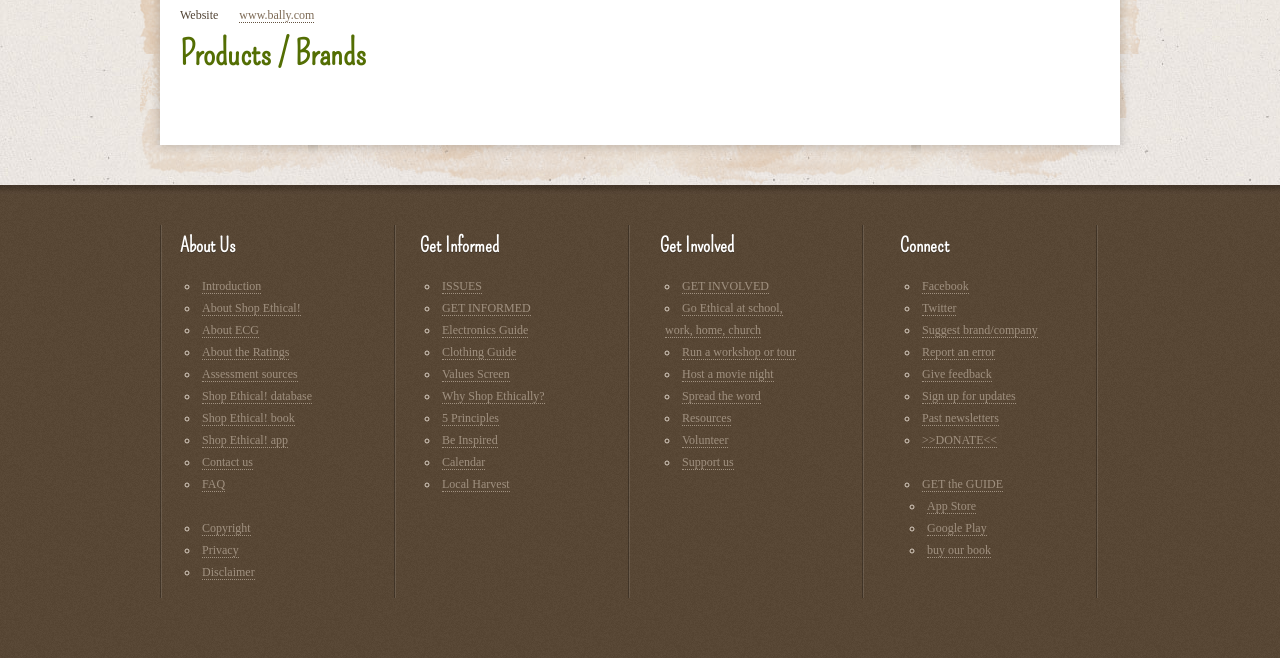How many links are under 'Get Informed'?
Look at the screenshot and give a one-word or phrase answer.

8